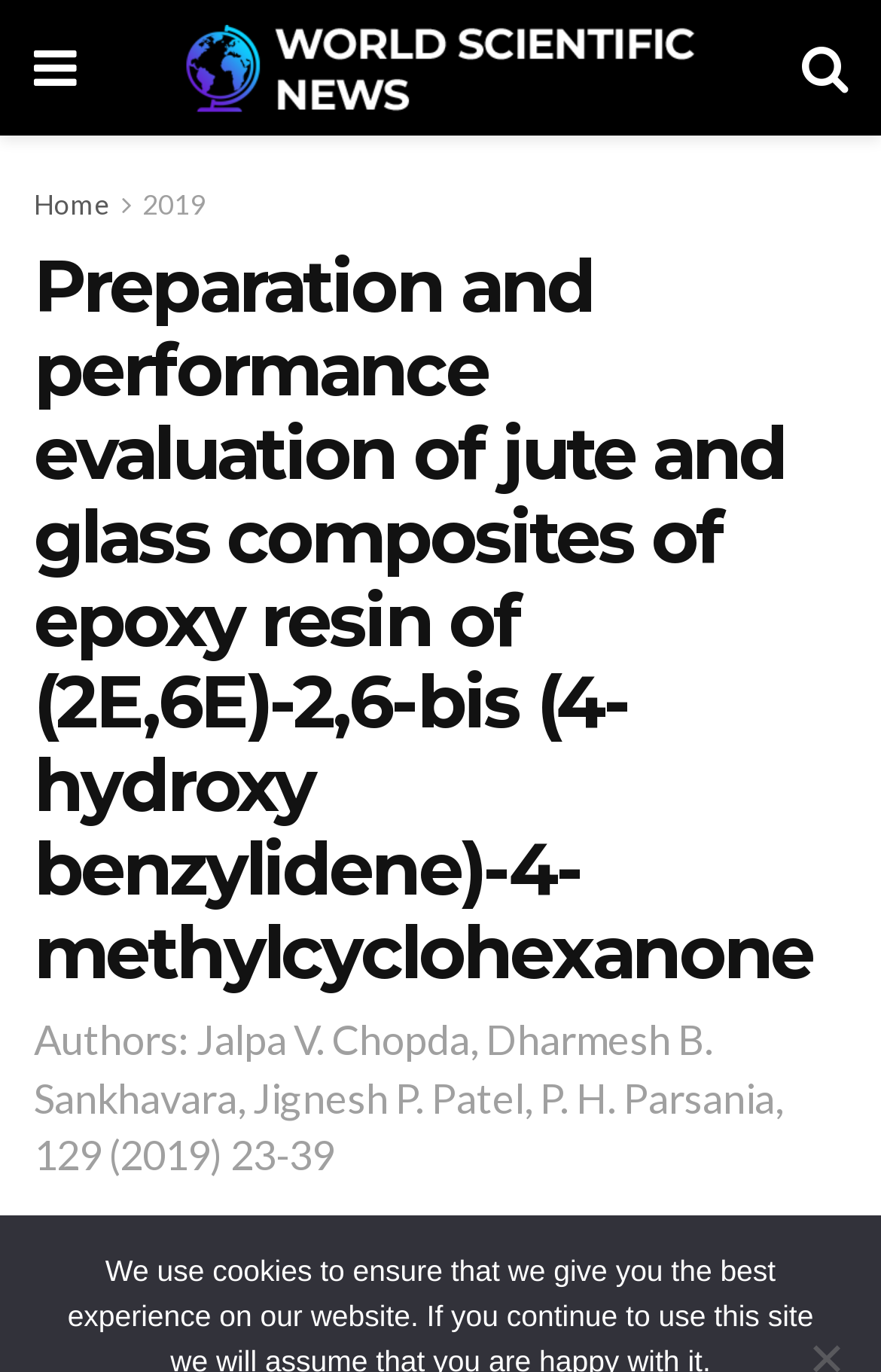Please identify the webpage's heading and generate its text content.

Preparation and performance evaluation of jute and glass composites of epoxy resin of (2E,6E)-2,6-bis (4-hydroxy benzylidene)-4-methylcyclohexanone